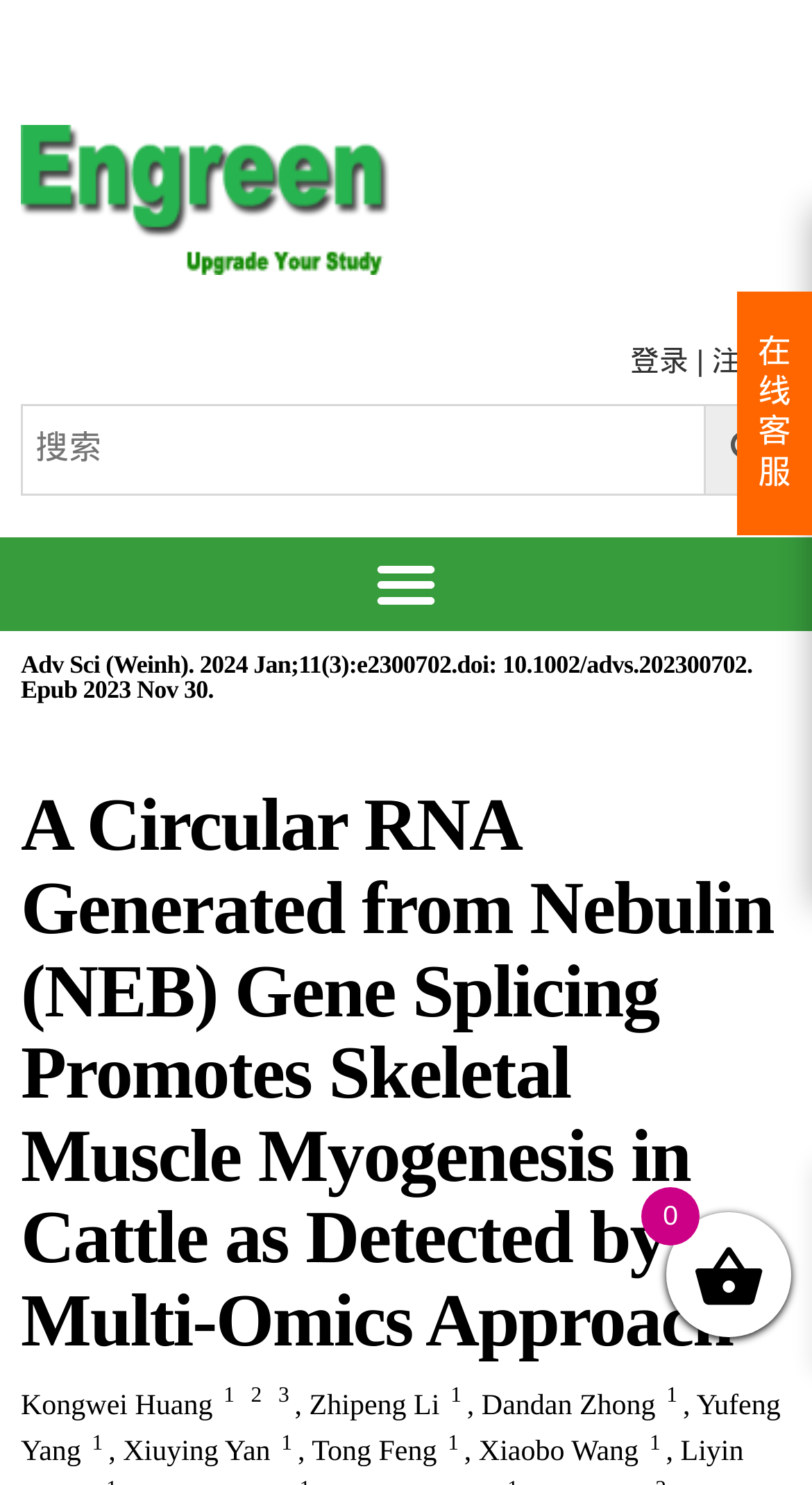Describe in detail what you see on the webpage.

The webpage appears to be a scientific article page, specifically from the journal "Adv Sci (Weinh)". At the top-left corner, there is a link to the journal's homepage. Next to it, there are login and registration links. A search bar is located at the top-right corner, accompanied by a search icon.

Below the search bar, there is a menu toggle button. The main content of the page is divided into two sections. The first section displays the article's title, "A Circular RNA Generated from Nebulin (NEB) Gene Splicing Promotes Skeletal Muscle Myogenesis in Cattle as Detected by a Multi-Omics Approach", and its DOI information.

The second section lists the authors of the article, including Kongwei Huang, Zhipeng Li, Dandan Zhong, Yufeng Yang, Xiuying Yan, Tong Feng, and Xiaobo Wang. Each author's name is accompanied by a superscript number, which links to a footnote or reference.

At the bottom-right corner of the page, there is a static text "在线客服" which translates to "Online Customer Service".